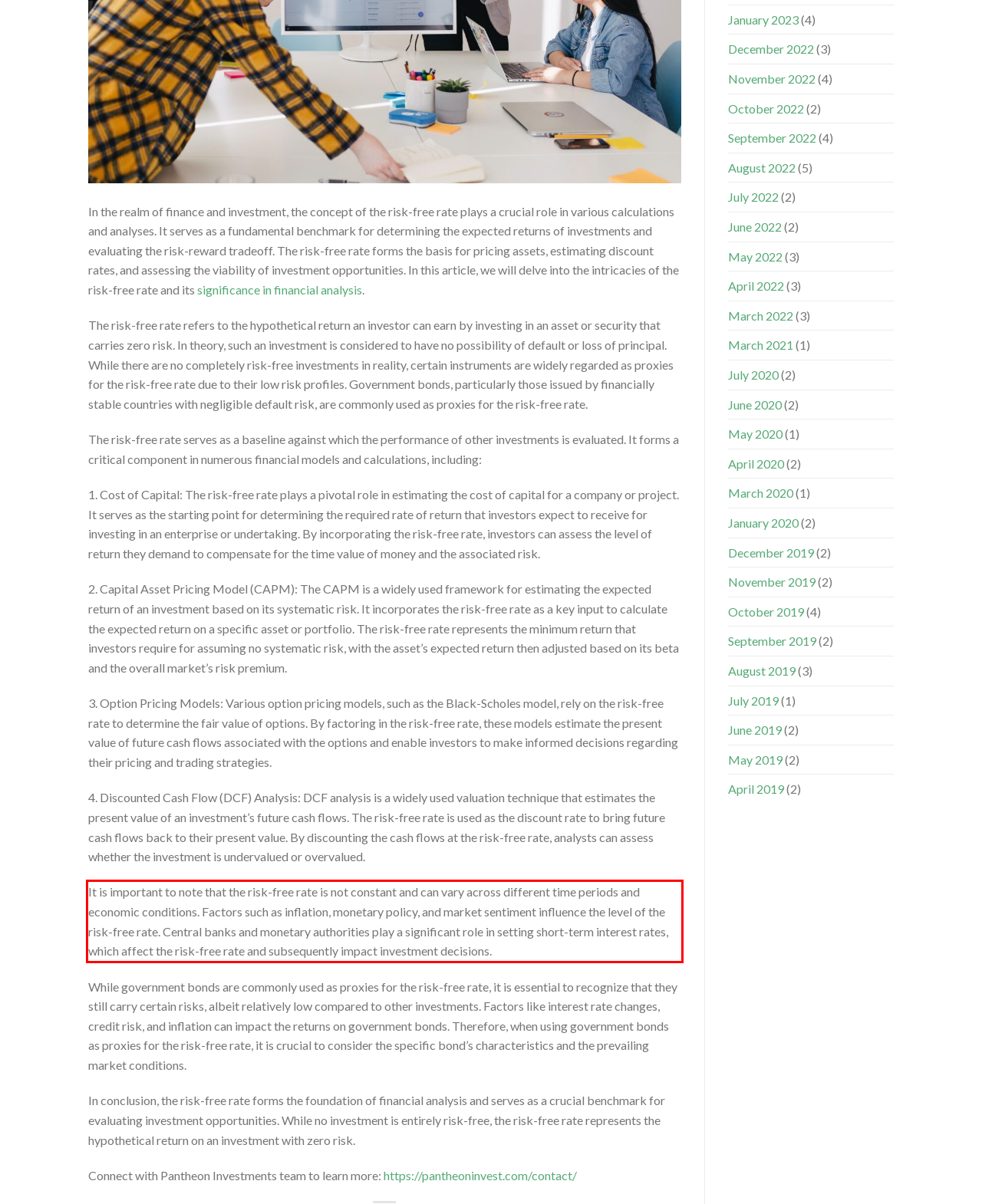Please analyze the provided webpage screenshot and perform OCR to extract the text content from the red rectangle bounding box.

It is important to note that the risk-free rate is not constant and can vary across different time periods and economic conditions. Factors such as inflation, monetary policy, and market sentiment influence the level of the risk-free rate. Central banks and monetary authorities play a significant role in setting short-term interest rates, which affect the risk-free rate and subsequently impact investment decisions.